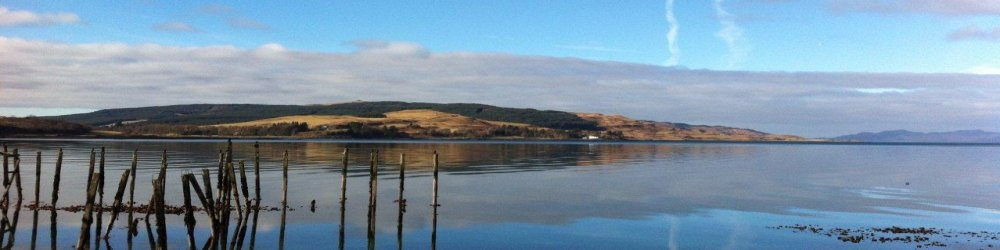What is reflected in the water?
Refer to the image and provide a concise answer in one word or phrase.

The landscape